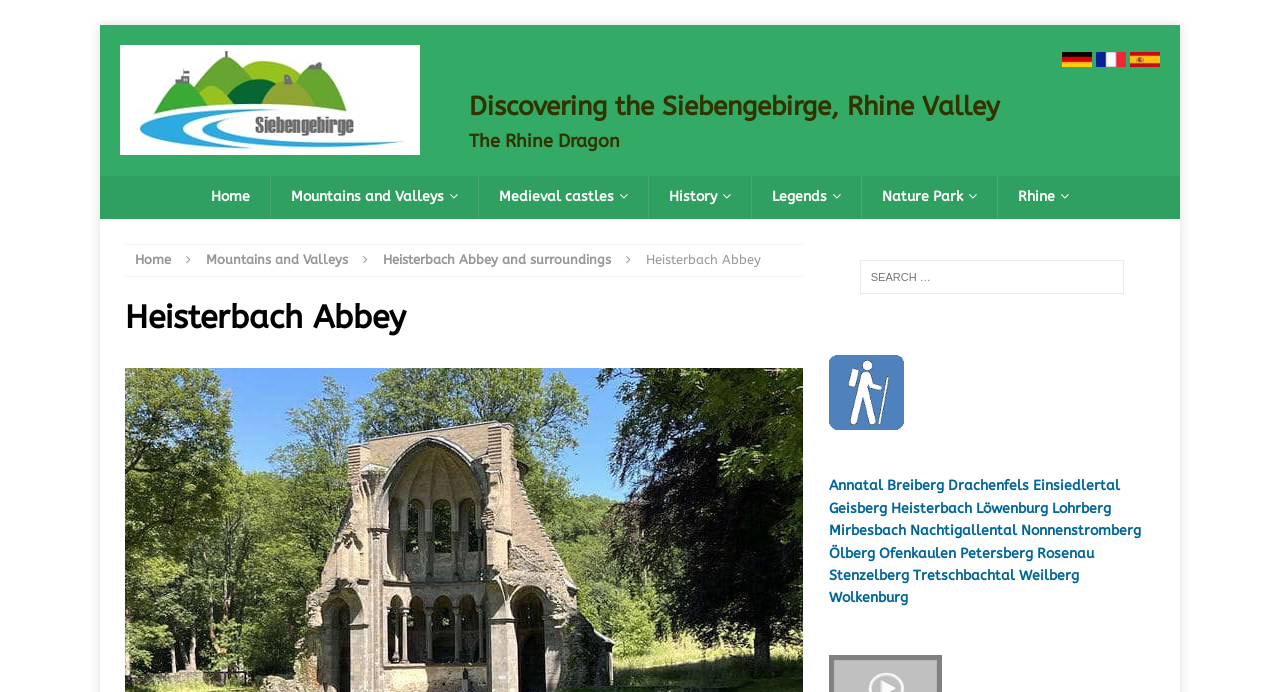How many search results are displayed?
Based on the image, answer the question with a single word or brief phrase.

0